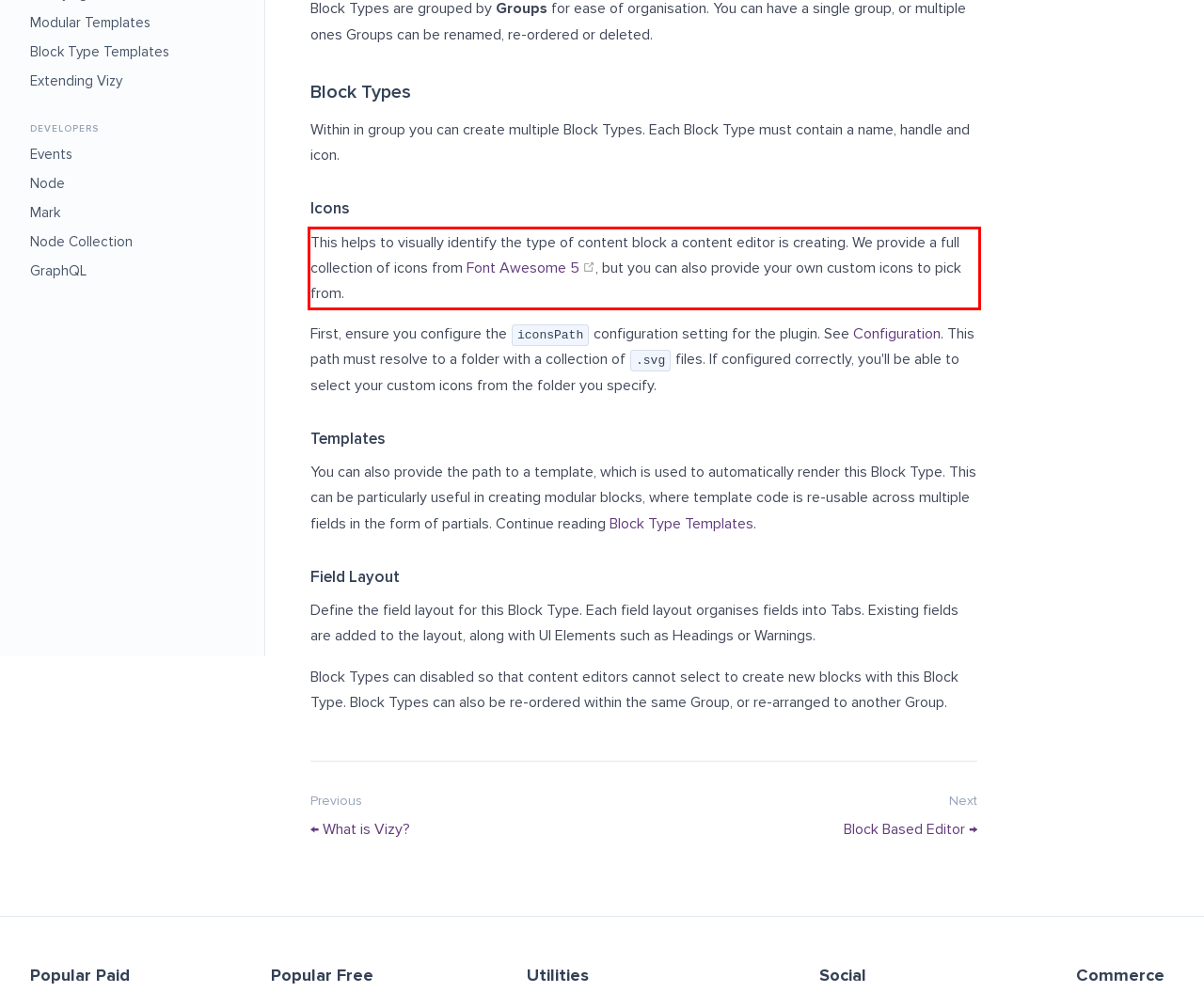You are provided with a screenshot of a webpage that includes a UI element enclosed in a red rectangle. Extract the text content inside this red rectangle.

This helps to visually identify the type of content block a content editor is creating. We provide a full collection of icons from Font Awesome 5 (opens new window) , but you can also provide your own custom icons to pick from.